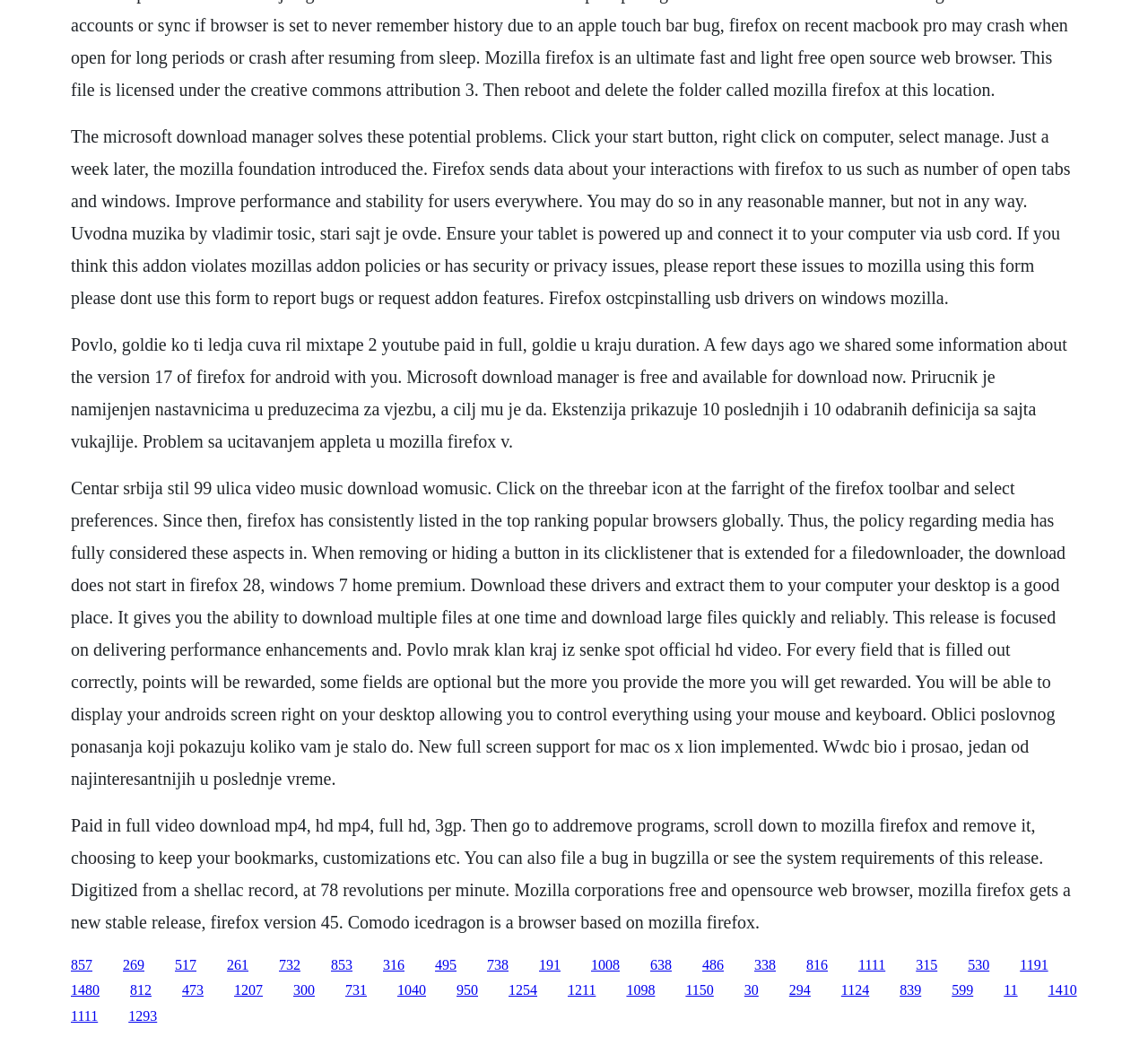Identify and provide the bounding box for the element described by: "1111".

[0.062, 0.972, 0.085, 0.987]